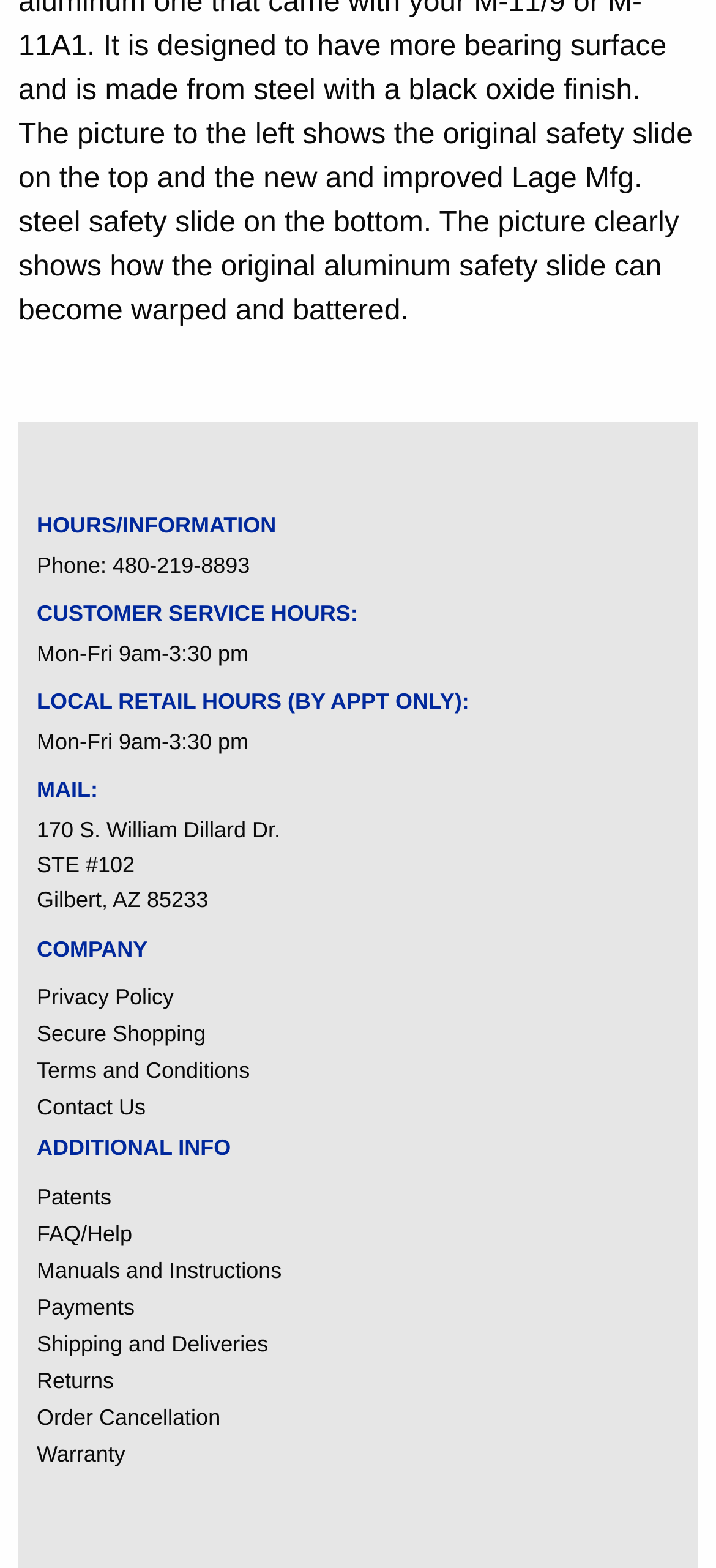Predict the bounding box of the UI element that fits this description: "Shipping and Deliveries".

[0.051, 0.841, 0.949, 0.864]